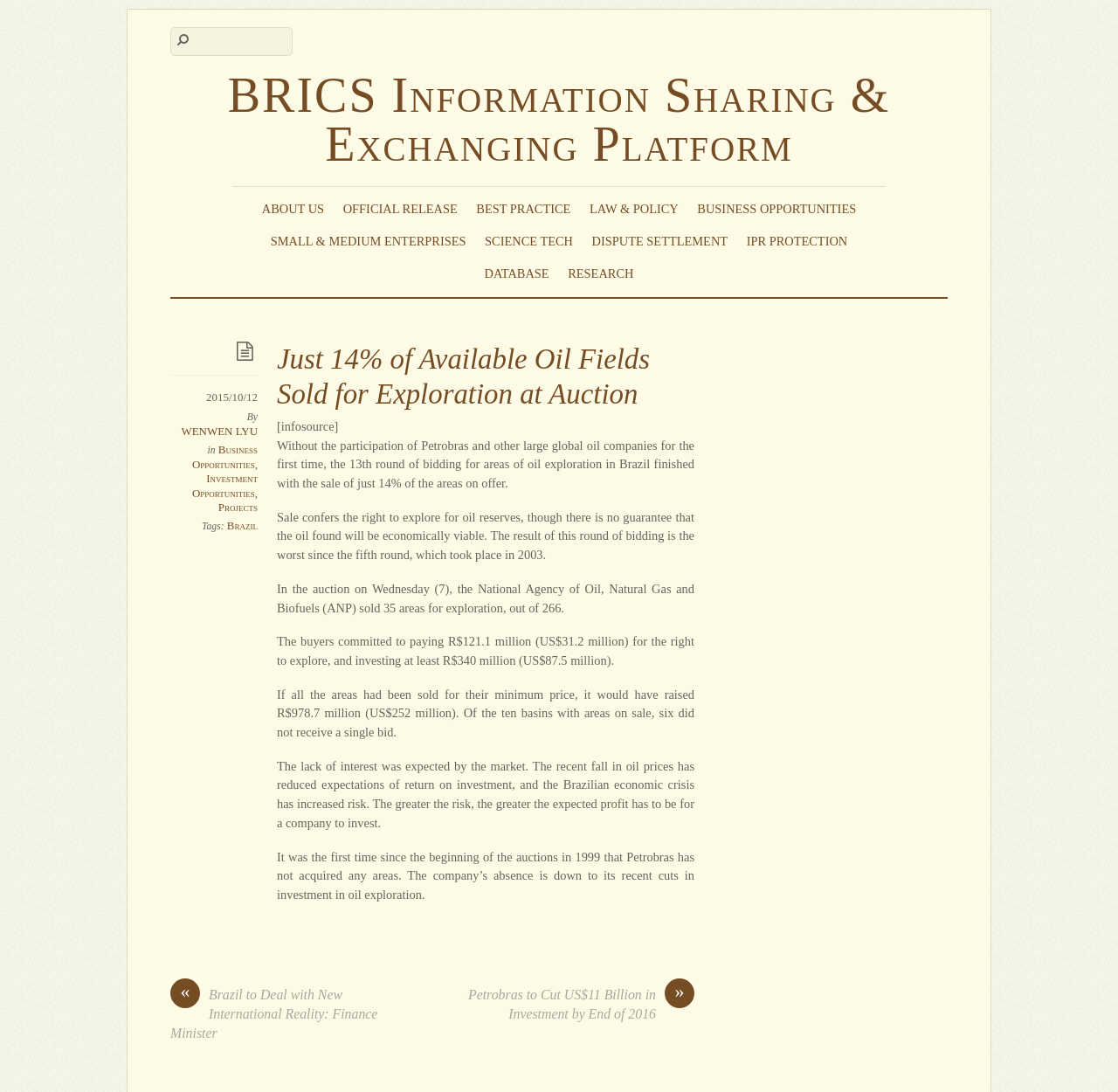Provide a one-word or one-phrase answer to the question:
What is the minimum investment required for exploration?

R$340 million